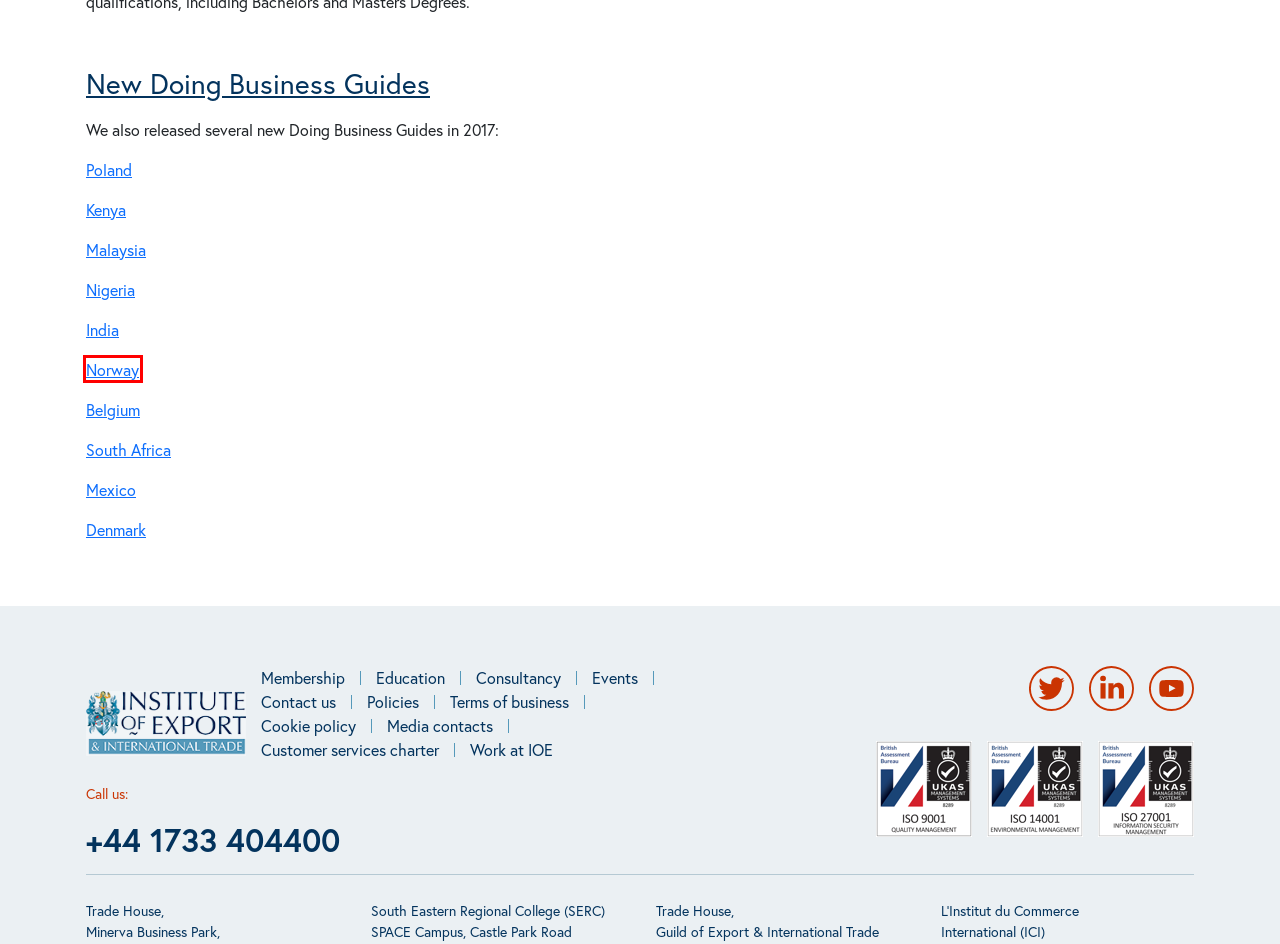You have received a screenshot of a webpage with a red bounding box indicating a UI element. Please determine the most fitting webpage description that matches the new webpage after clicking on the indicated element. The choices are:
A. Doing Business in Belgium - what you need to know
B. Doing business handbooks | The Institute of Export and International Trade
C. Vibrant Polish market explained in our new Doing Business Guide
D. Institute launches new Doing Business in Malaysia guide
E. Read the new Doing Business Guide for Nigeria
F. A warm welcome awaits you in Norway
G. Seize the opportunities in South Africa
H. Read the new Doing Business in India guide

F